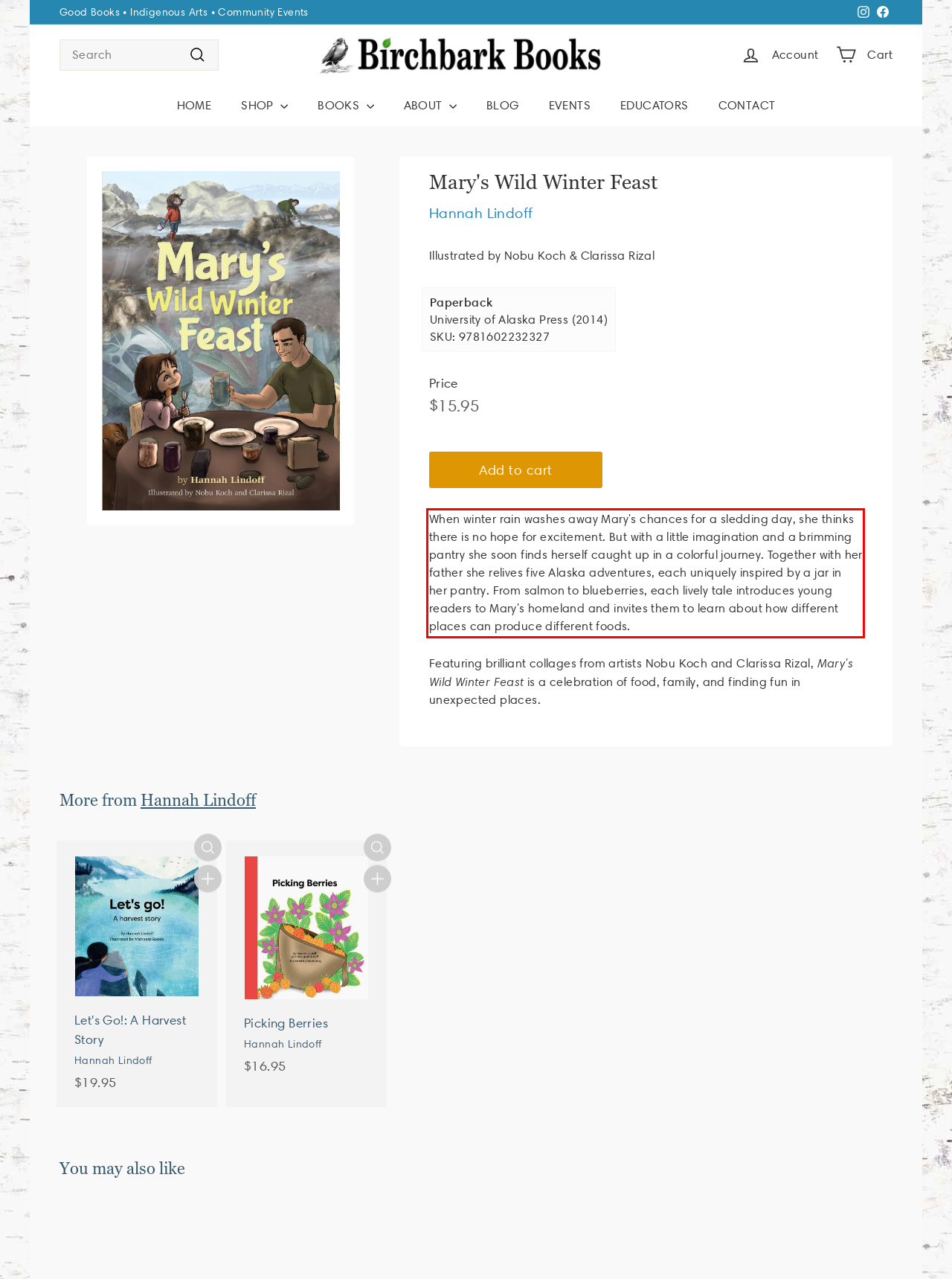Analyze the screenshot of a webpage where a red rectangle is bounding a UI element. Extract and generate the text content within this red bounding box.

When winter rain washes away Mary's chances for a sledding day, she thinks there is no hope for excitement. But with a little imagination and a brimming pantry she soon finds herself caught up in a colorful journey. Together with her father she relives five Alaska adventures, each uniquely inspired by a jar in her pantry. From salmon to blueberries, each lively tale introduces young readers to Mary's homeland and invites them to learn about how different places can produce different foods.